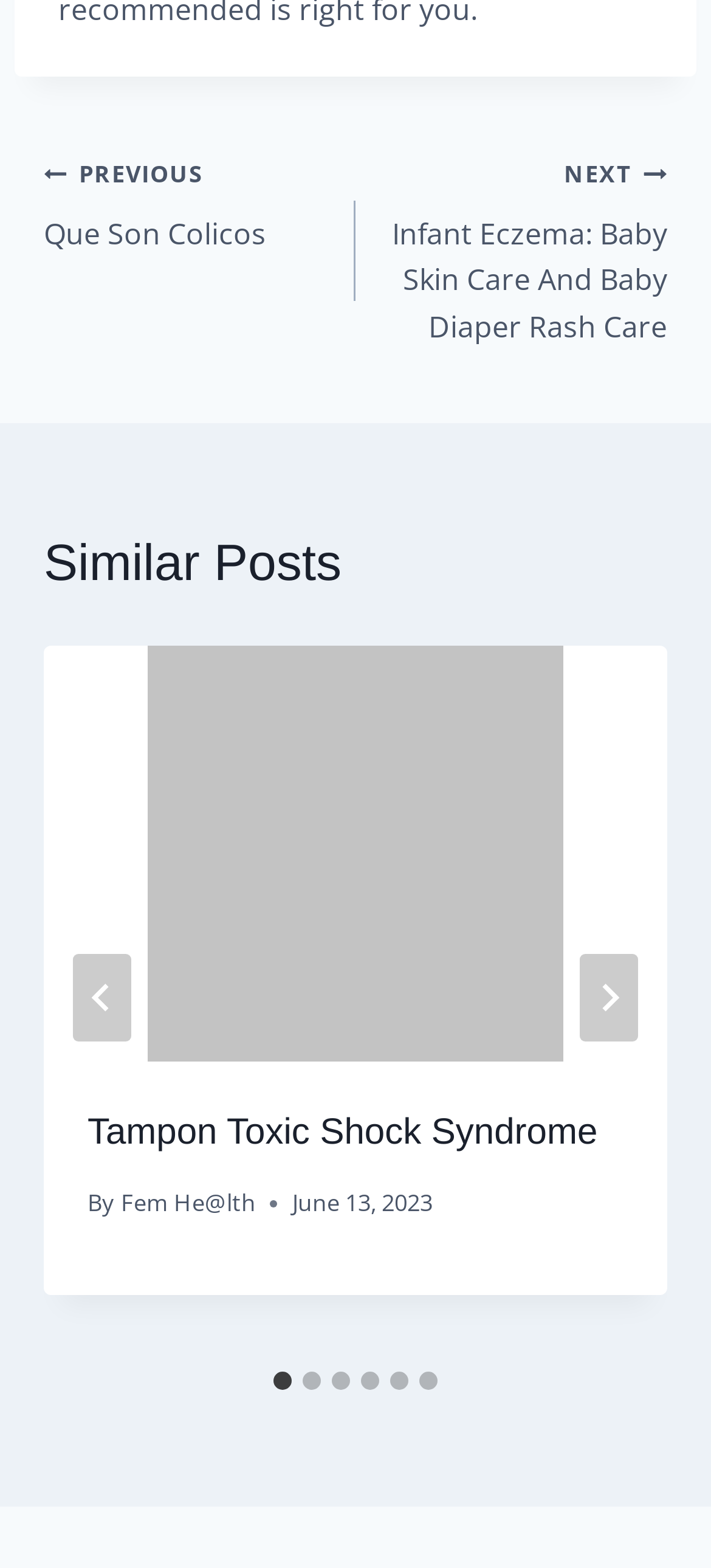Determine the bounding box coordinates of the UI element that matches the following description: "parent_node: Tampon Toxic Shock Syndrome". The coordinates should be four float numbers between 0 and 1 in the format [left, top, right, bottom].

[0.062, 0.412, 0.938, 0.678]